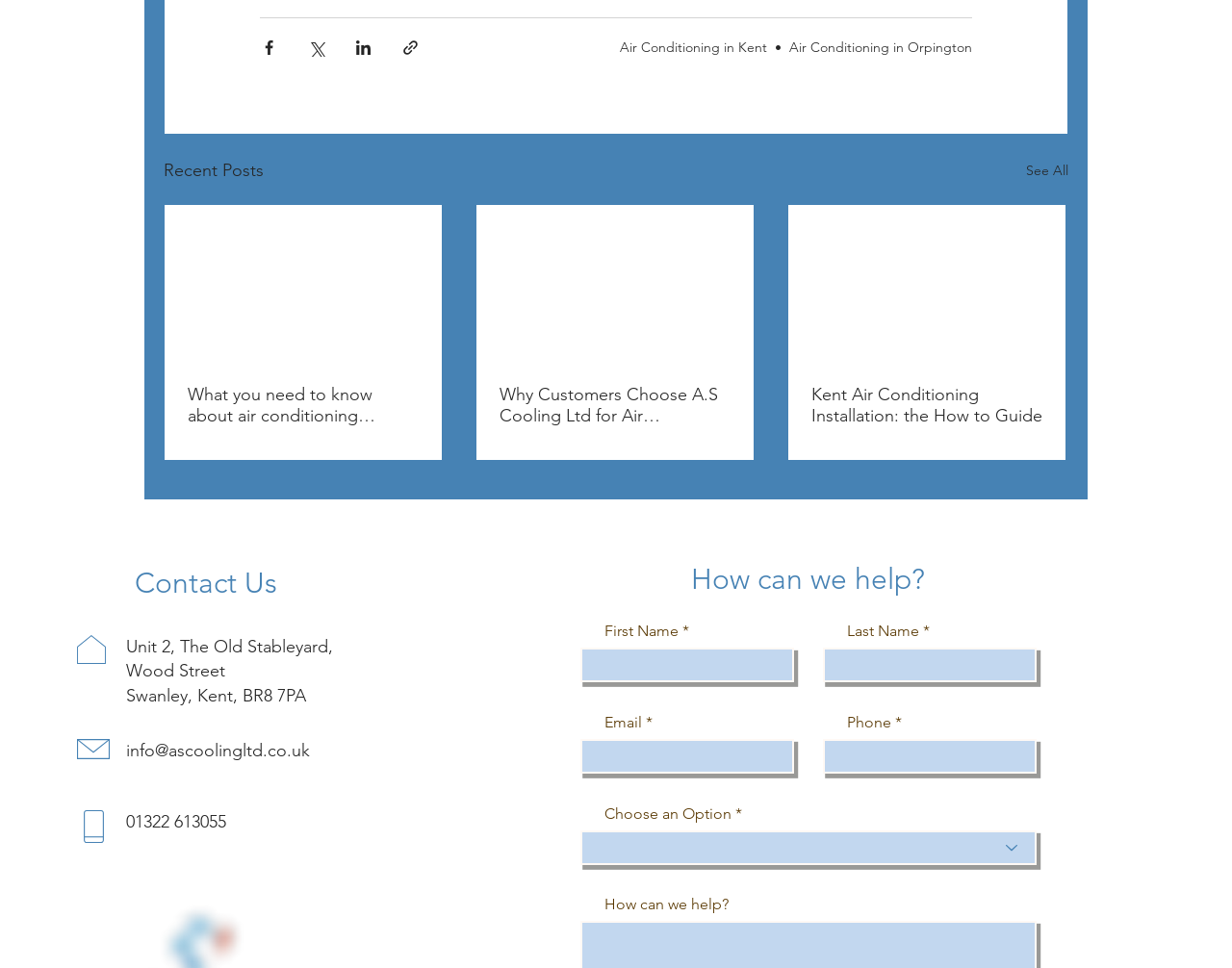Identify the bounding box coordinates of the part that should be clicked to carry out this instruction: "Read about Air Conditioning in Kent".

[0.503, 0.04, 0.623, 0.057]